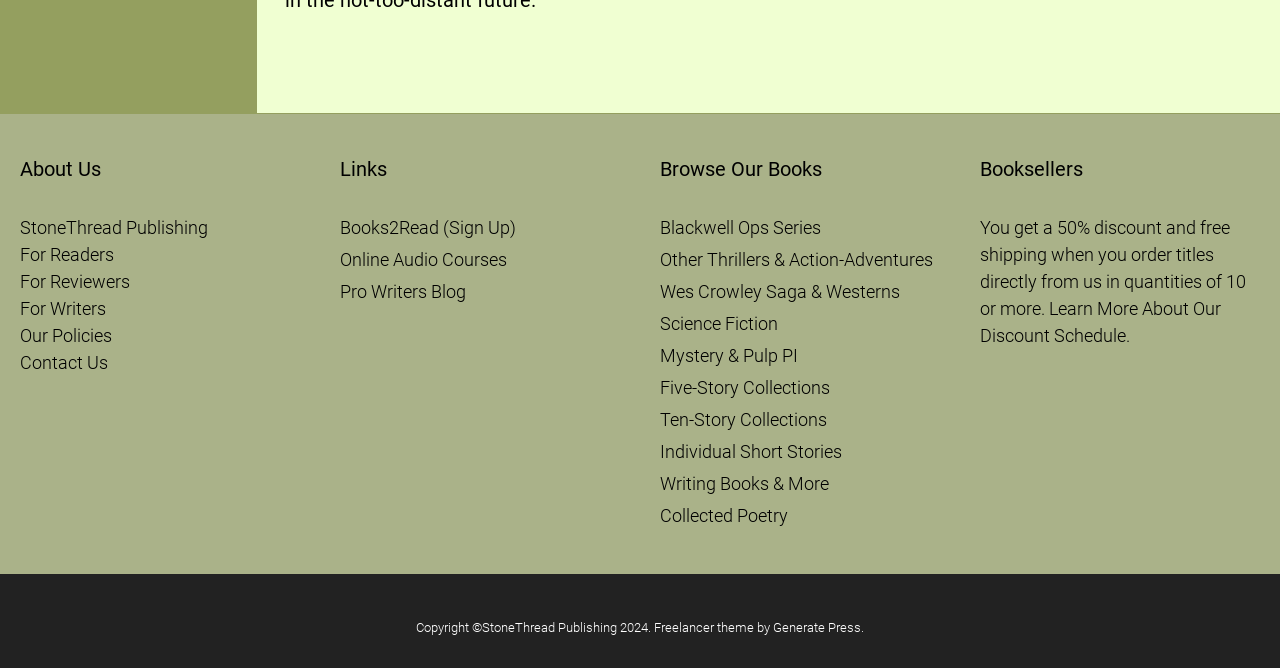Analyze the image and give a detailed response to the question:
What type of books can be found on this website?

The website appears to be a publishing company's website, and it has a section 'Browse Our Books' which lists various genres of books, including Blackwell Ops Series, Other Thrillers & Action-Adventures, Science Fiction, and more.